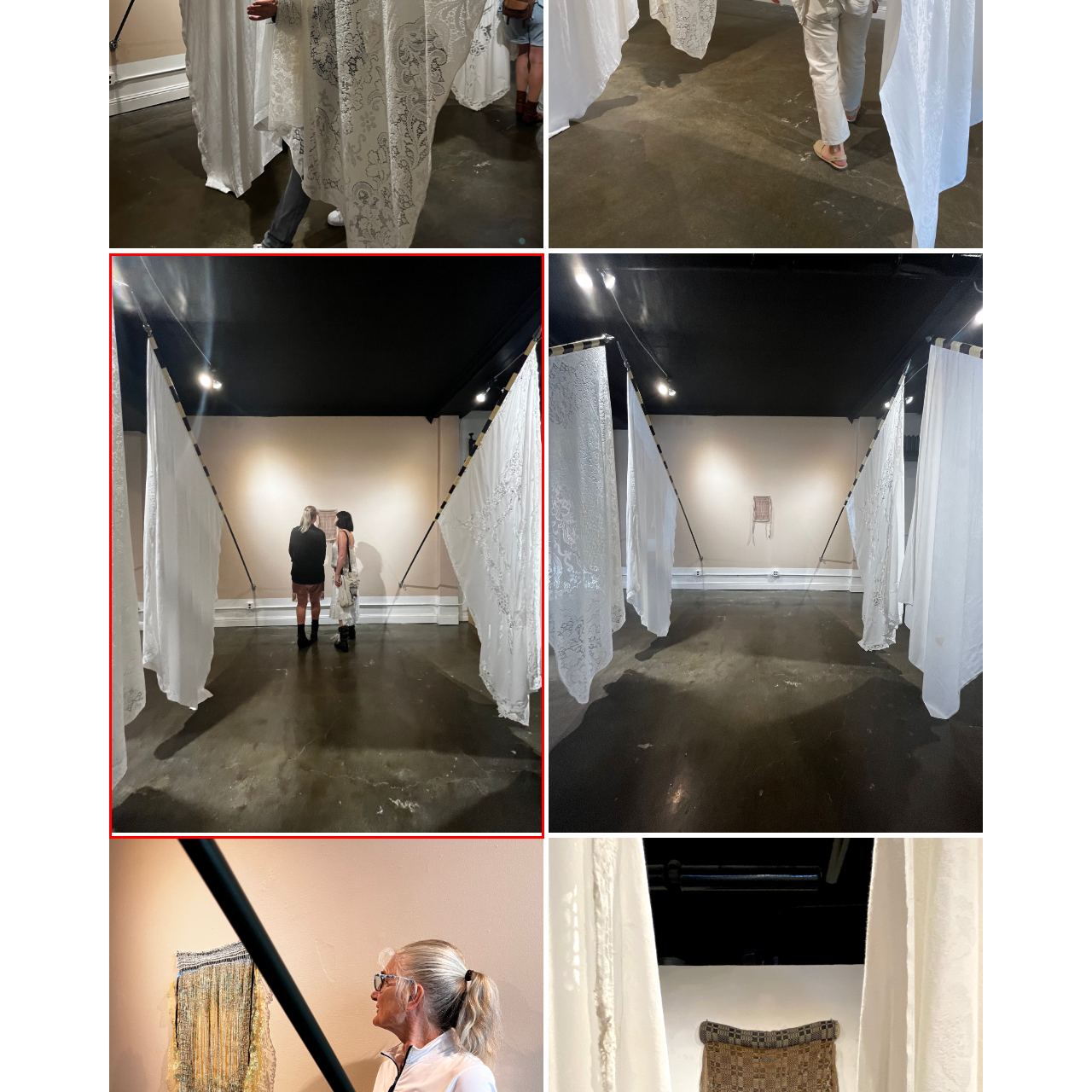Carefully describe the image located within the red boundary.

In a beautifully designed art gallery, two women stand captivated in front of an artwork encased within delicate white drapes. The environment features a muted color palette, highlighting the soft beige background that accentuates the modern aesthetic of the space. The woman on the left, dressed in a black sweater and shorts, has her blonde hair loosely tied back, while the woman on the right opts for a bohemian look with a long white skirt and dark top, showcasing her brunette hair. Each figure is poised between the flowing fabric, which adds a sense of intimacy and intrigue to the scene. The gallery’s overhead lights cast a gentle illumination, enhancing the atmosphere as they both engage in quiet contemplation, absorbed in the art before them.